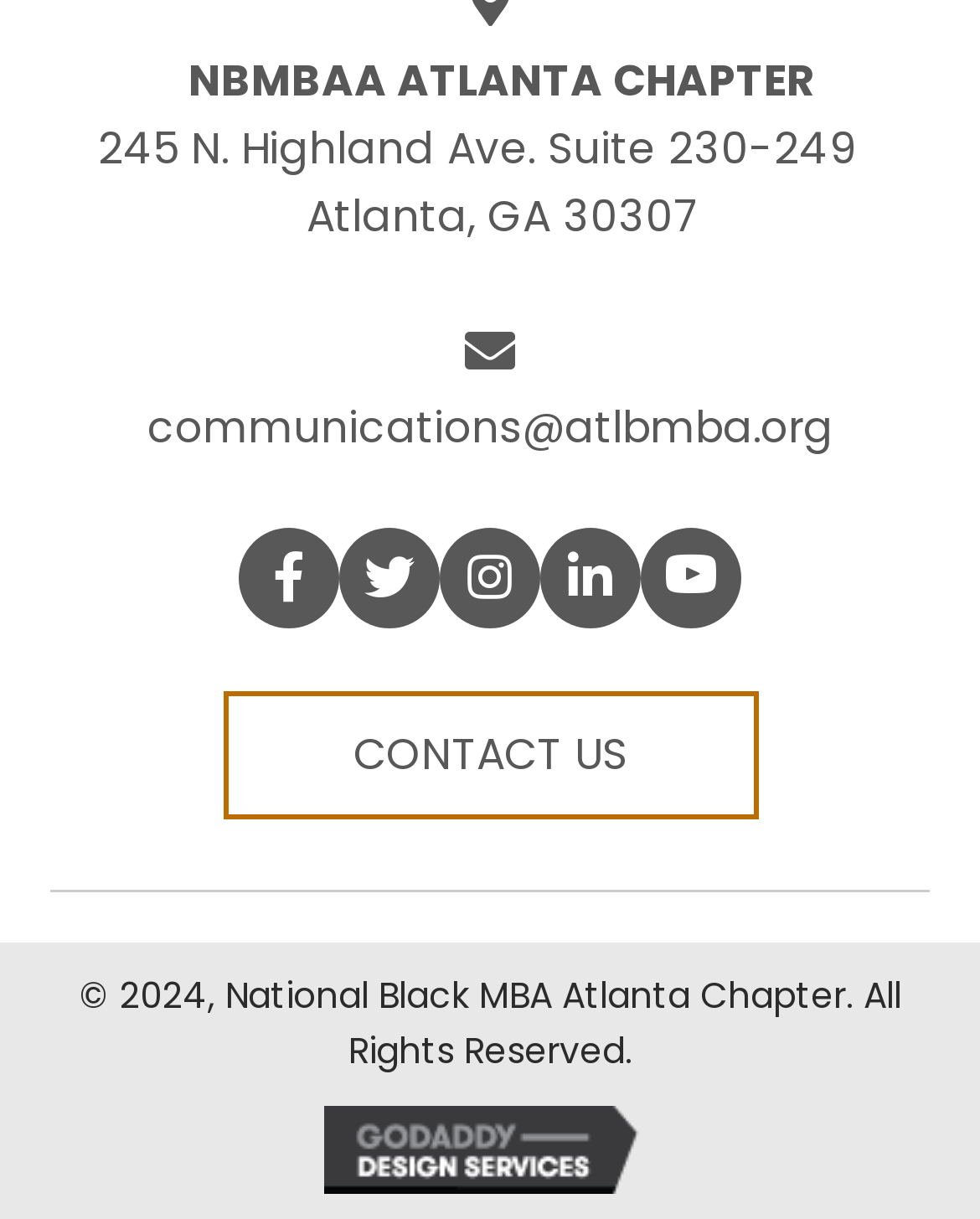Please give the bounding box coordinates of the area that should be clicked to fulfill the following instruction: "Visit the chapter's Facebook page". The coordinates should be in the format of four float numbers from 0 to 1, i.e., [left, top, right, bottom].

[0.244, 0.432, 0.346, 0.515]